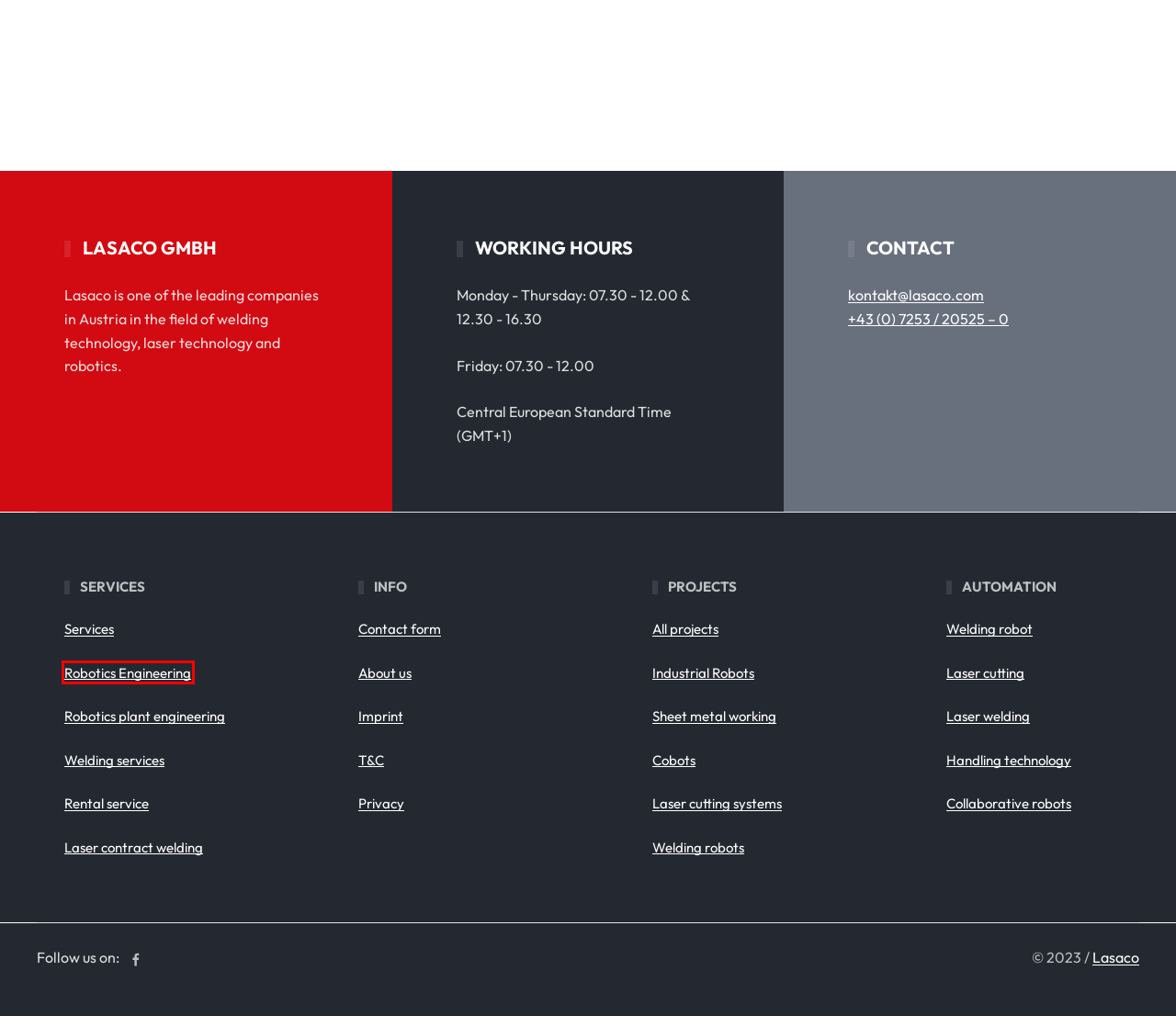Analyze the given webpage screenshot and identify the UI element within the red bounding box. Select the webpage description that best matches what you expect the new webpage to look like after clicking the element. Here are the candidates:
A. Terms and conditions | Lasaco
B. Rent MIG/MAG and TIG welding equipment now | Lasaco
C. Customized solutions in robotics engineering | Lasaco
D. Privacy policy | Lasaco
E. Contact | Lasaco
F. Robotics systems for individual automation | Lasaco
G. Our services | Welding technology | Industry Robots | Lasaco
H. Collaborative robots from Lorch and Universal Robots | Lasaco

C